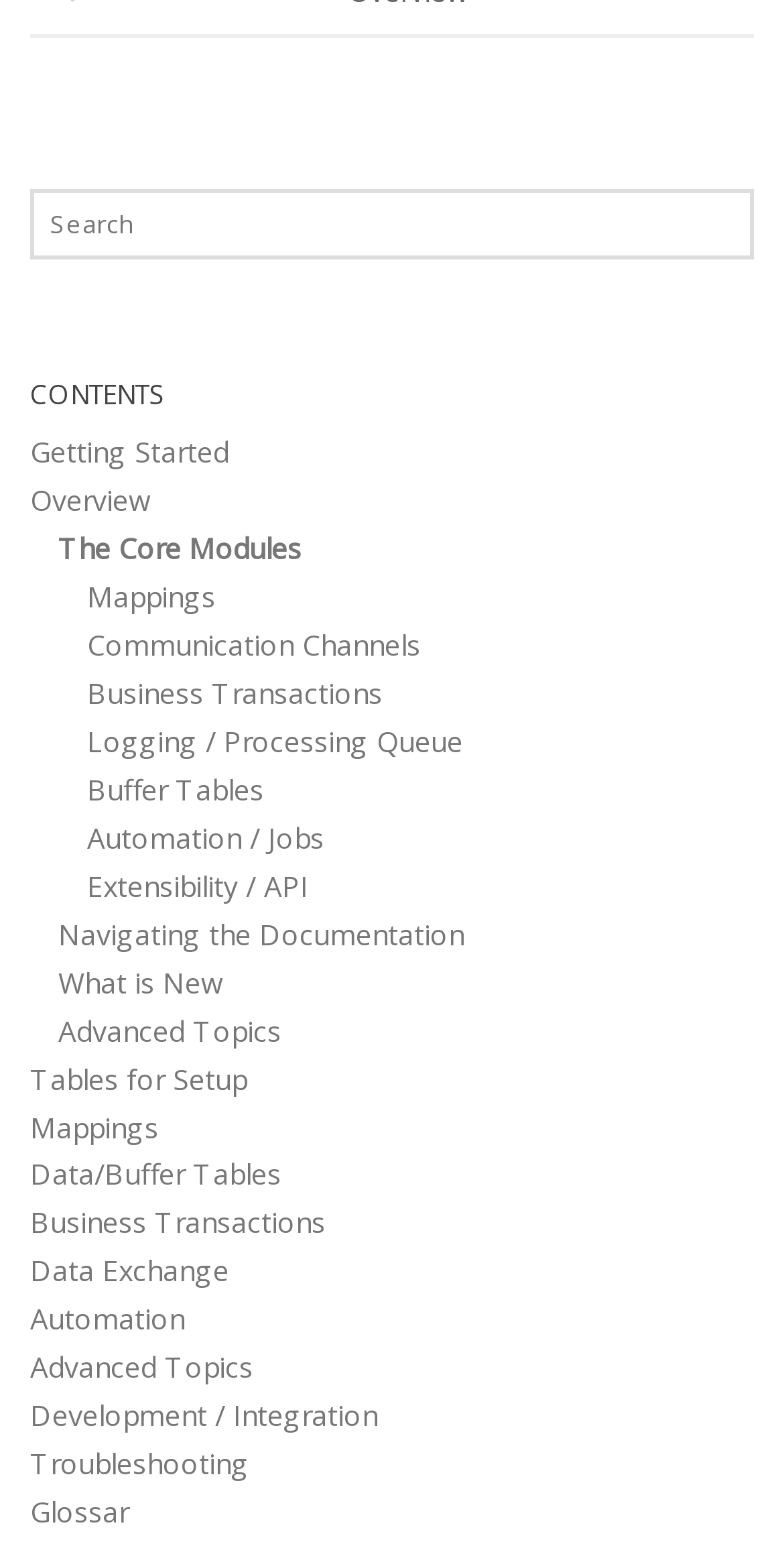Please identify the coordinates of the bounding box that should be clicked to fulfill this instruction: "Read about Business Transactions".

[0.111, 0.436, 0.488, 0.46]